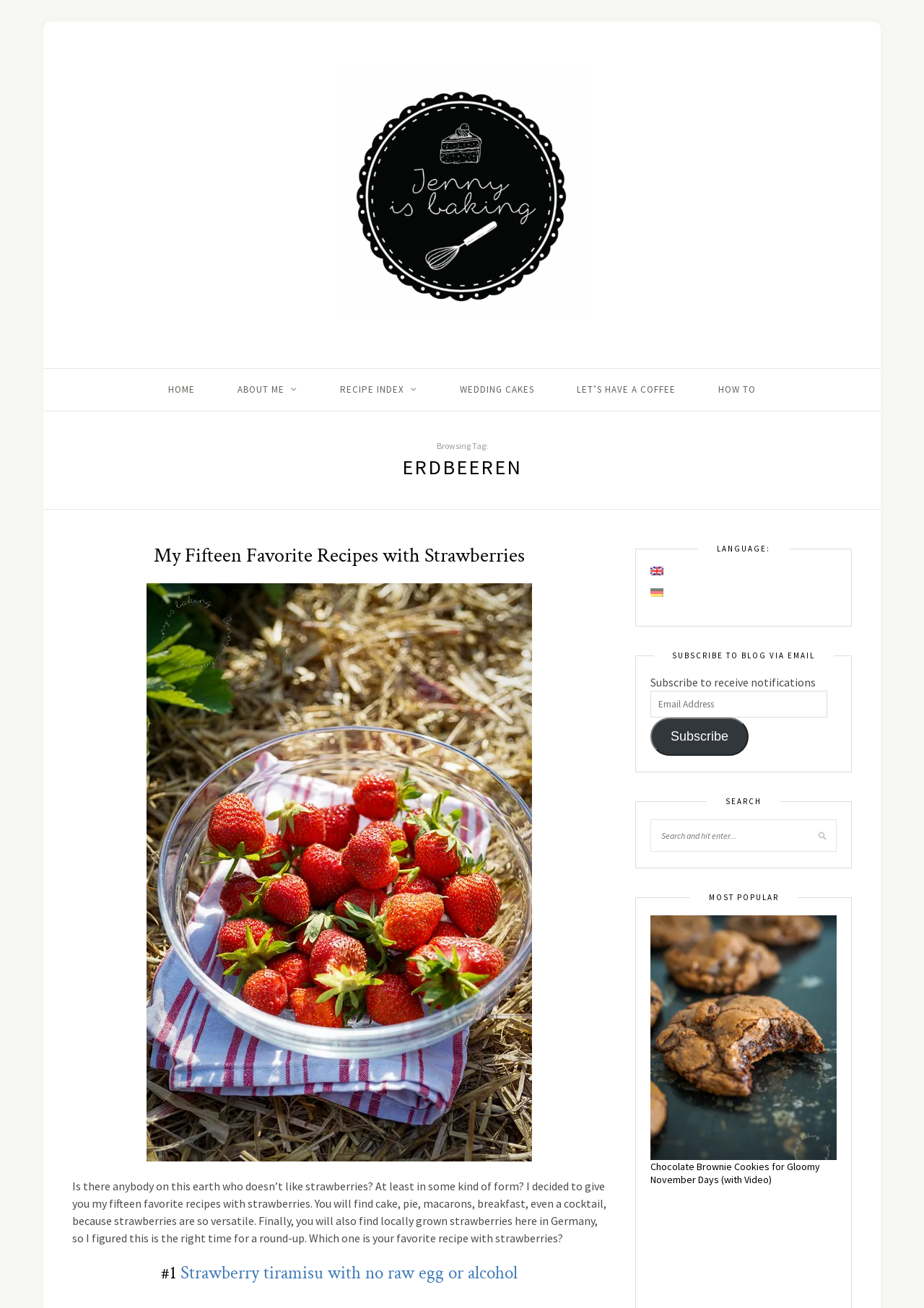What type of content is featured in the 'MOST POPULAR' section?
Craft a detailed and extensive response to the question.

The 'MOST POPULAR' section features an image and a link to a blog post, as evidenced by the image 'Zartschmelzene Brownie-Cookies' and the link 'Chocolate Brownie Cookies for Gloomy November Days (with Video)'.